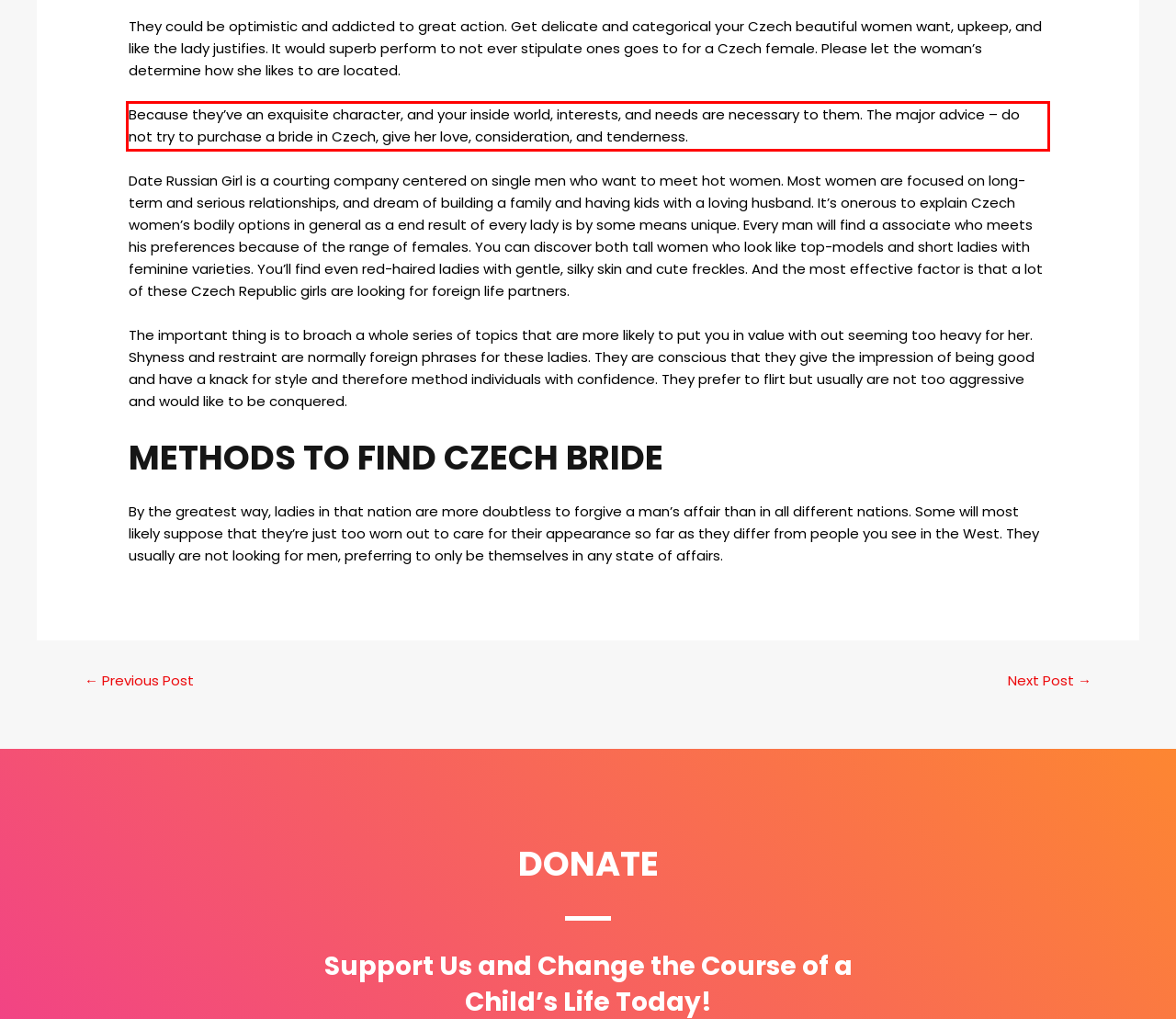Using the provided screenshot of a webpage, recognize and generate the text found within the red rectangle bounding box.

Because they’ve an exquisite character, and your inside world, interests, and needs are necessary to them. The major advice – do not try to purchase a bride in Czech, give her love, consideration, and tenderness.